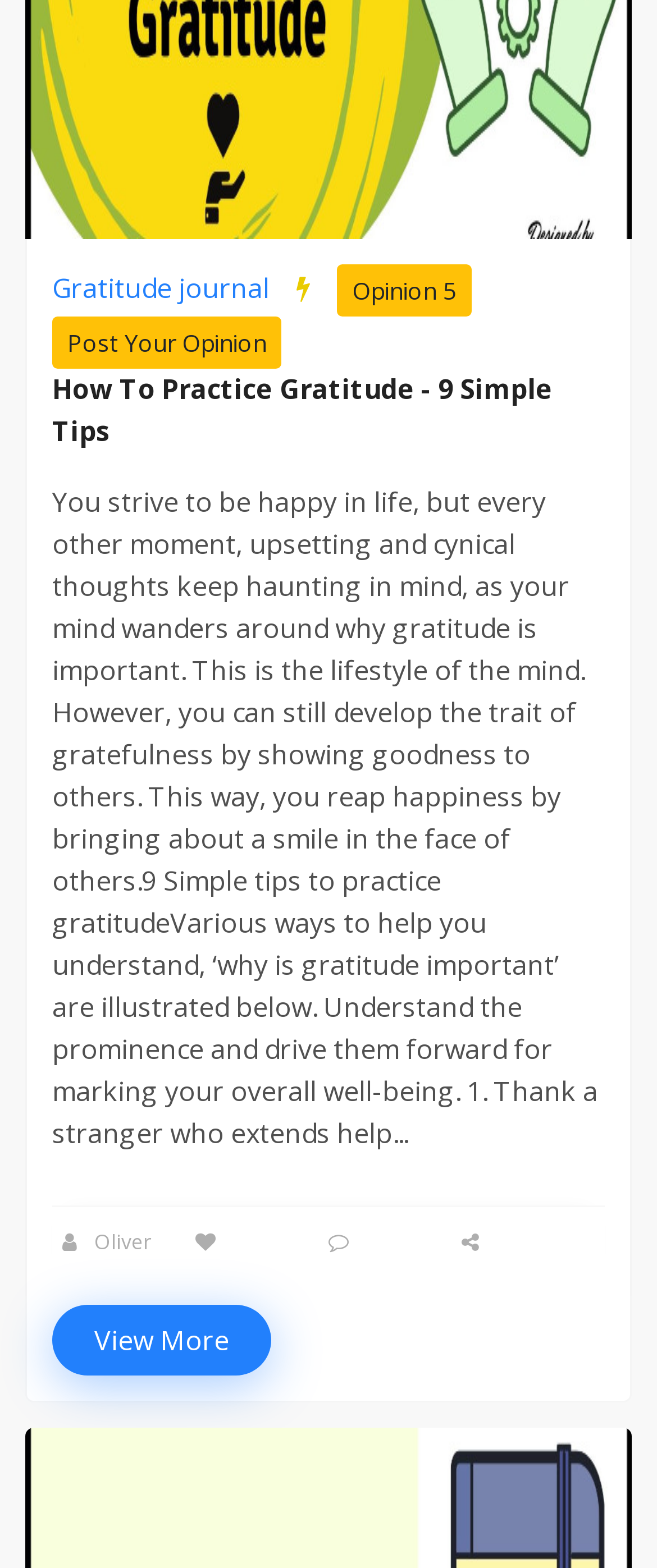Can you find the bounding box coordinates for the element that needs to be clicked to execute this instruction: "Click on Gratitude journal"? The coordinates should be given as four float numbers between 0 and 1, i.e., [left, top, right, bottom].

[0.079, 0.172, 0.41, 0.196]